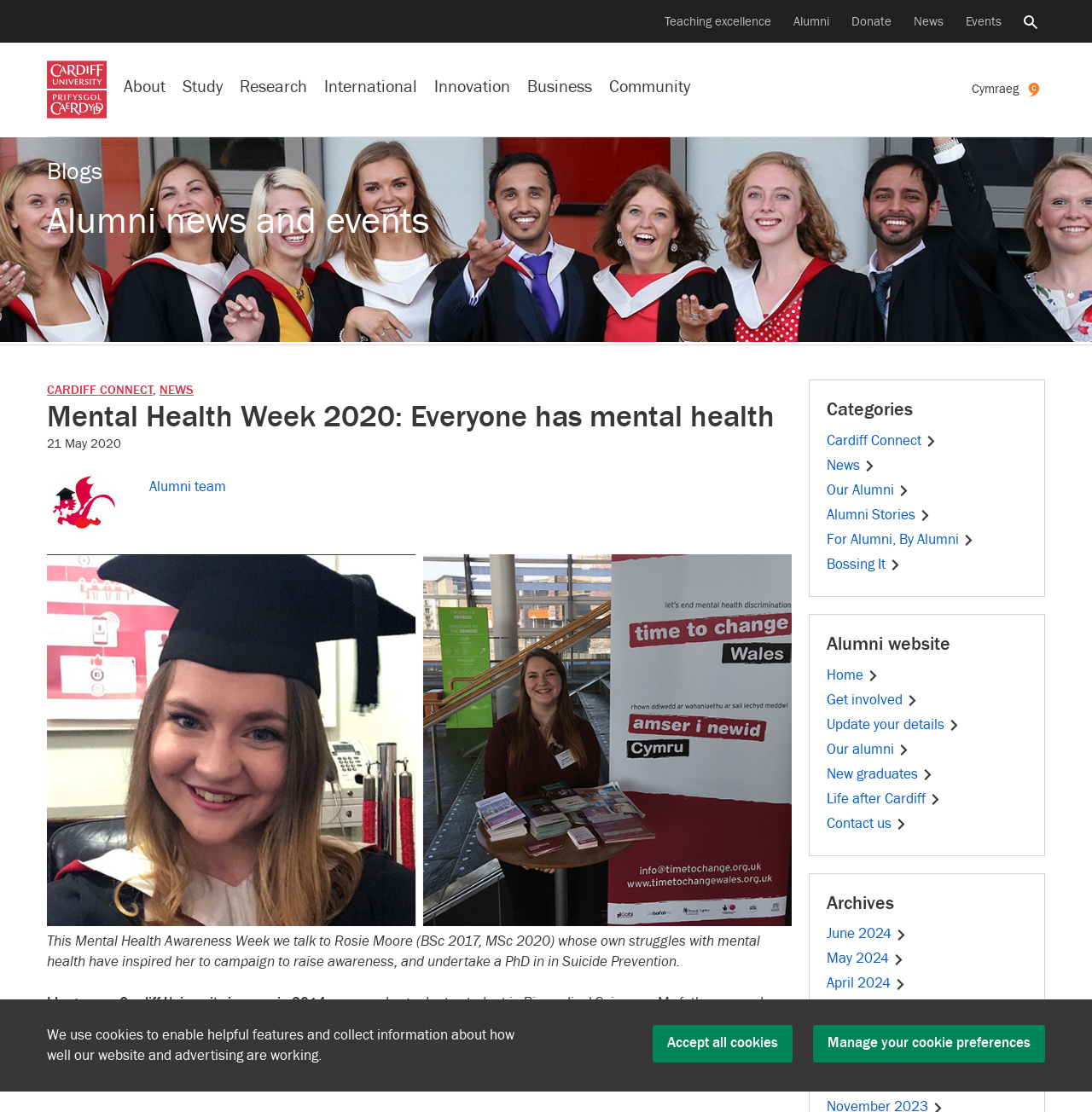Please provide the bounding box coordinates for the UI element as described: "Private Equity Search Guide". The coordinates must be four floats between 0 and 1, represented as [left, top, right, bottom].

None